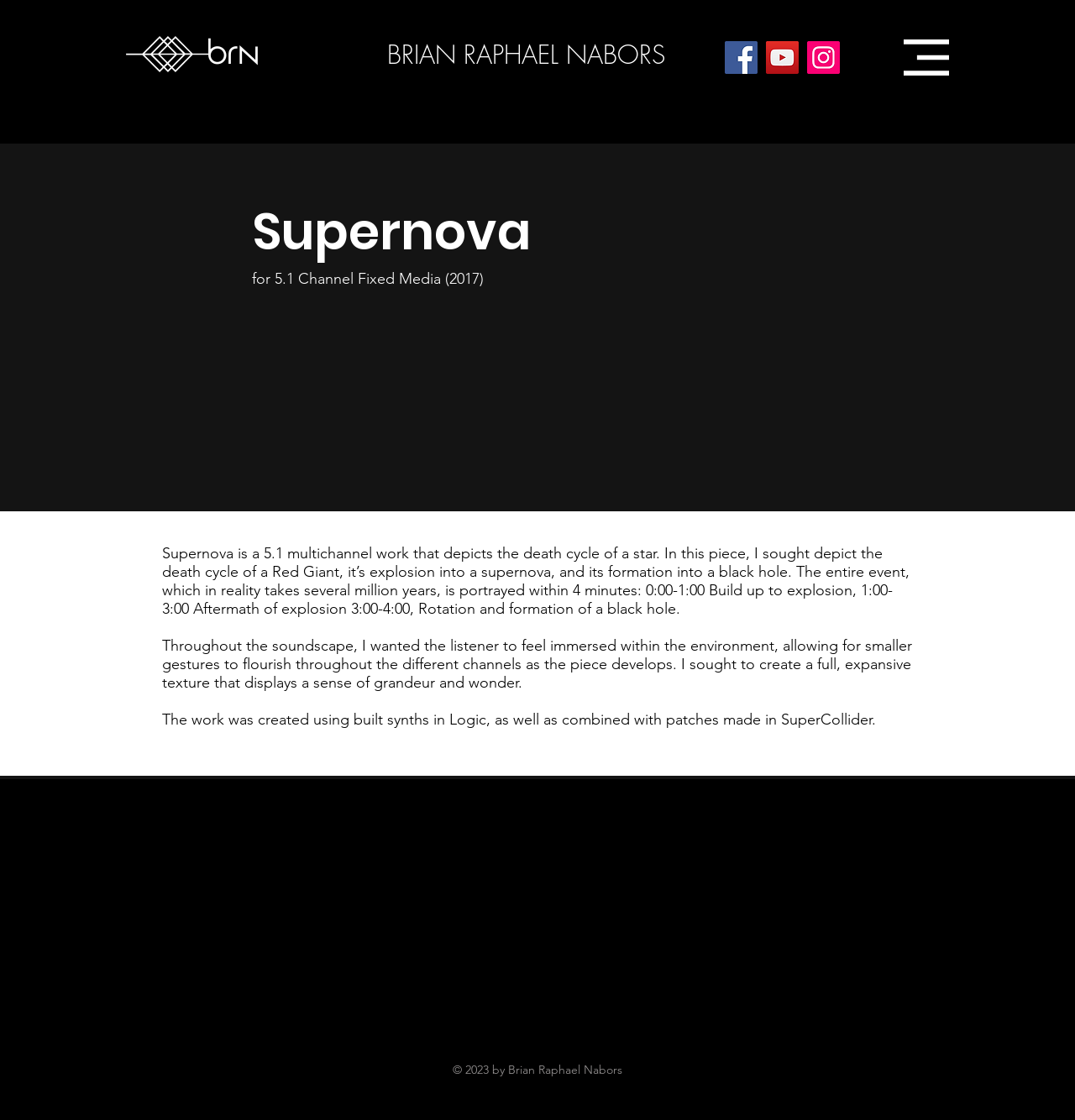Offer an in-depth caption of the entire webpage.

The webpage is about Brian Raphael Nabors, a composer, and his work "Supernova". At the top left, there is a heading "brn" with a link to the same text. Next to it, there is another link with no text. Below these links, there is a larger heading "BRIAN RAPHAEL NABORS". 

To the right of the heading, there is a social bar with links to Facebook, YouTube, and Instagram, each accompanied by an icon. Below the social bar, there is a button with no text.

The main content of the page is divided into two sections. The top section has a heading "Supernova" and a subheading "for 5.1 Channel Fixed Media (2017)". Below the subheading, there is an iframe containing a SoundCloud player. 

The bottom section has three paragraphs of text describing the composition "Supernova". The text explains the inspiration and creative process behind the piece, including the use of synthesizers and software. 

At the very bottom of the page, there is a copyright notice "© 2023 by Brian Raphael Nabors".